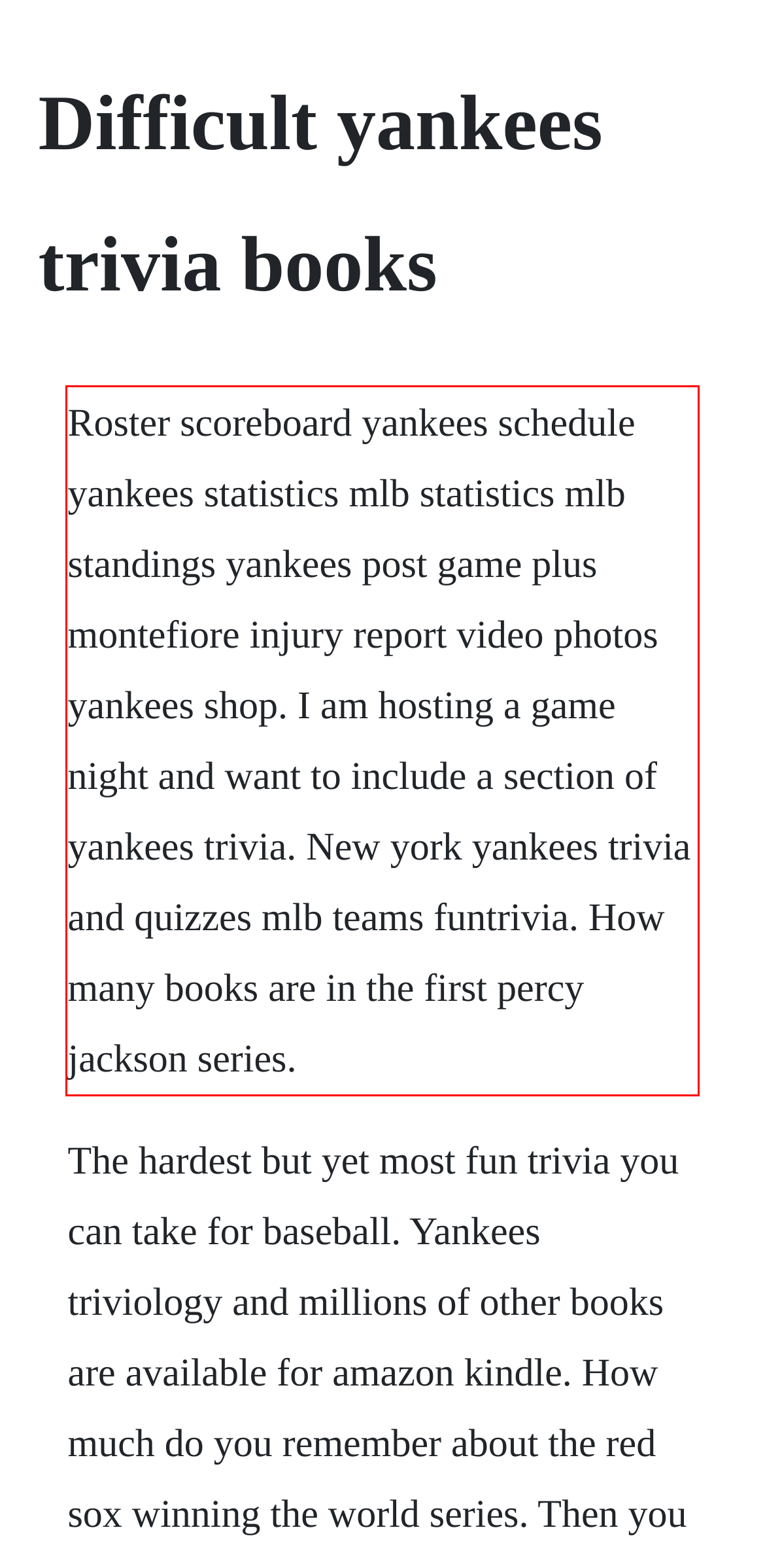Locate the red bounding box in the provided webpage screenshot and use OCR to determine the text content inside it.

Roster scoreboard yankees schedule yankees statistics mlb statistics mlb standings yankees post game plus montefiore injury report video photos yankees shop. I am hosting a game night and want to include a section of yankees trivia. New york yankees trivia and quizzes mlb teams funtrivia. How many books are in the first percy jackson series.